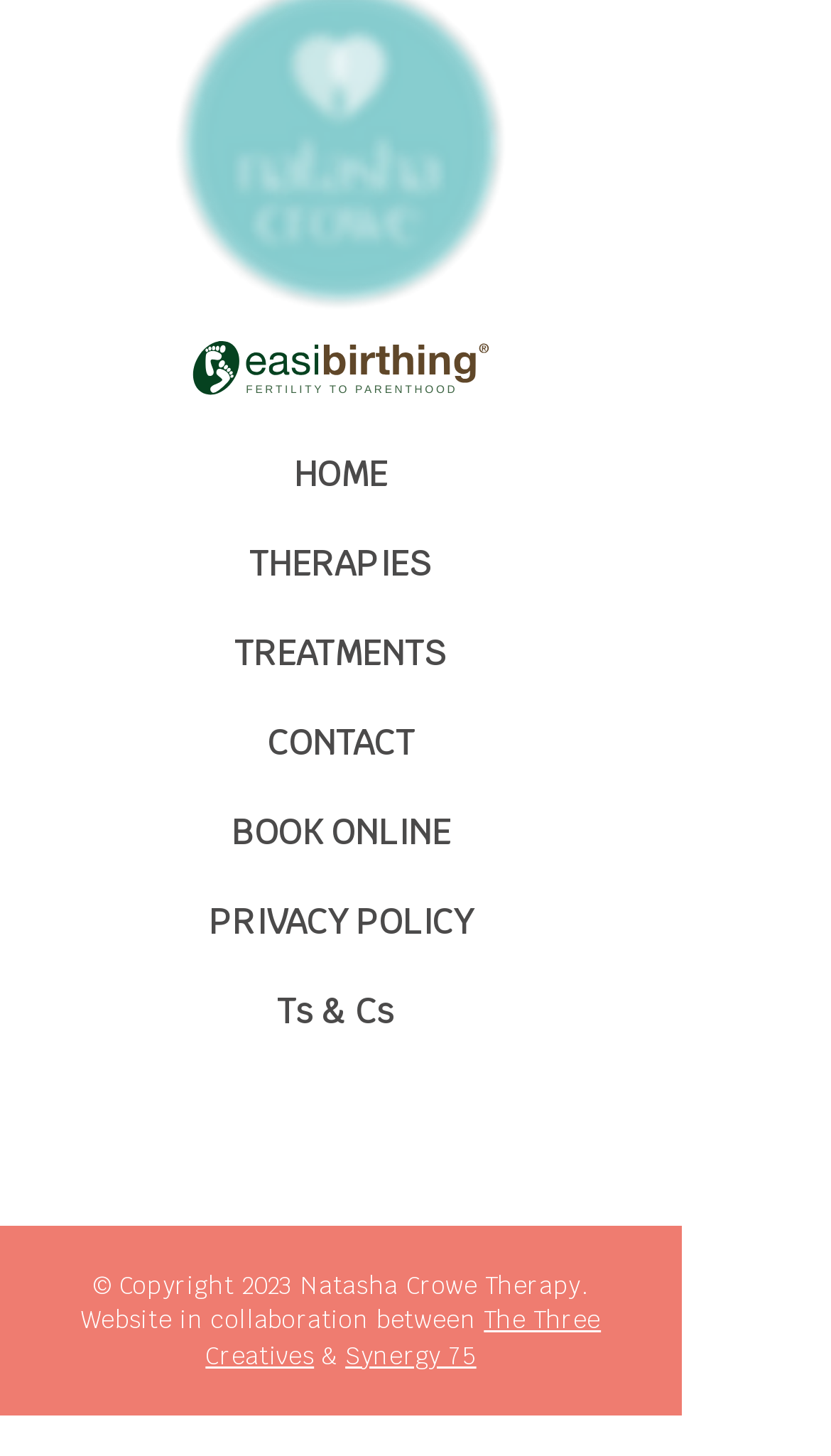Please find the bounding box coordinates (top-left x, top-left y, bottom-right x, bottom-right y) in the screenshot for the UI element described as follows: SPECIAL PROMOTIONS

None